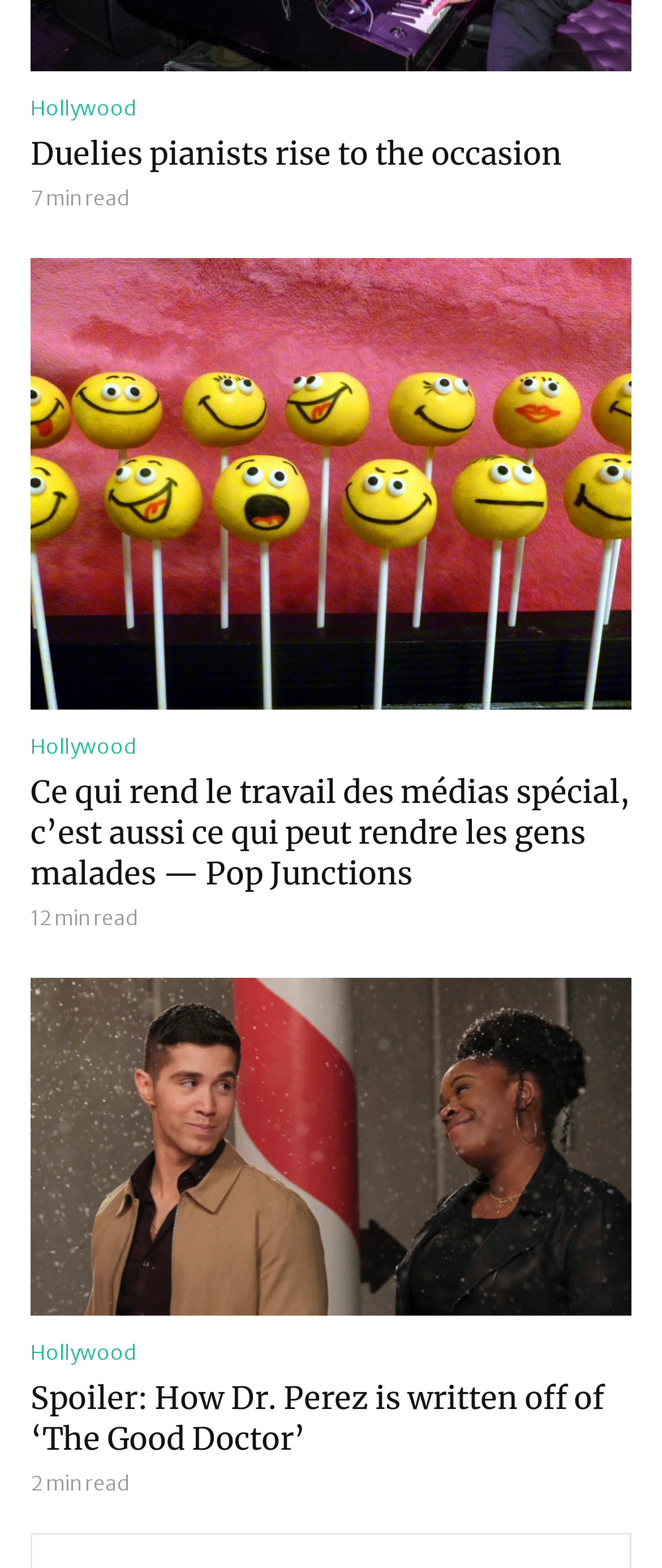Locate the bounding box coordinates of the area that needs to be clicked to fulfill the following instruction: "Read the article 'Duelies pianists rise to the occasion'". The coordinates should be in the format of four float numbers between 0 and 1, namely [left, top, right, bottom].

[0.046, 0.086, 0.954, 0.112]